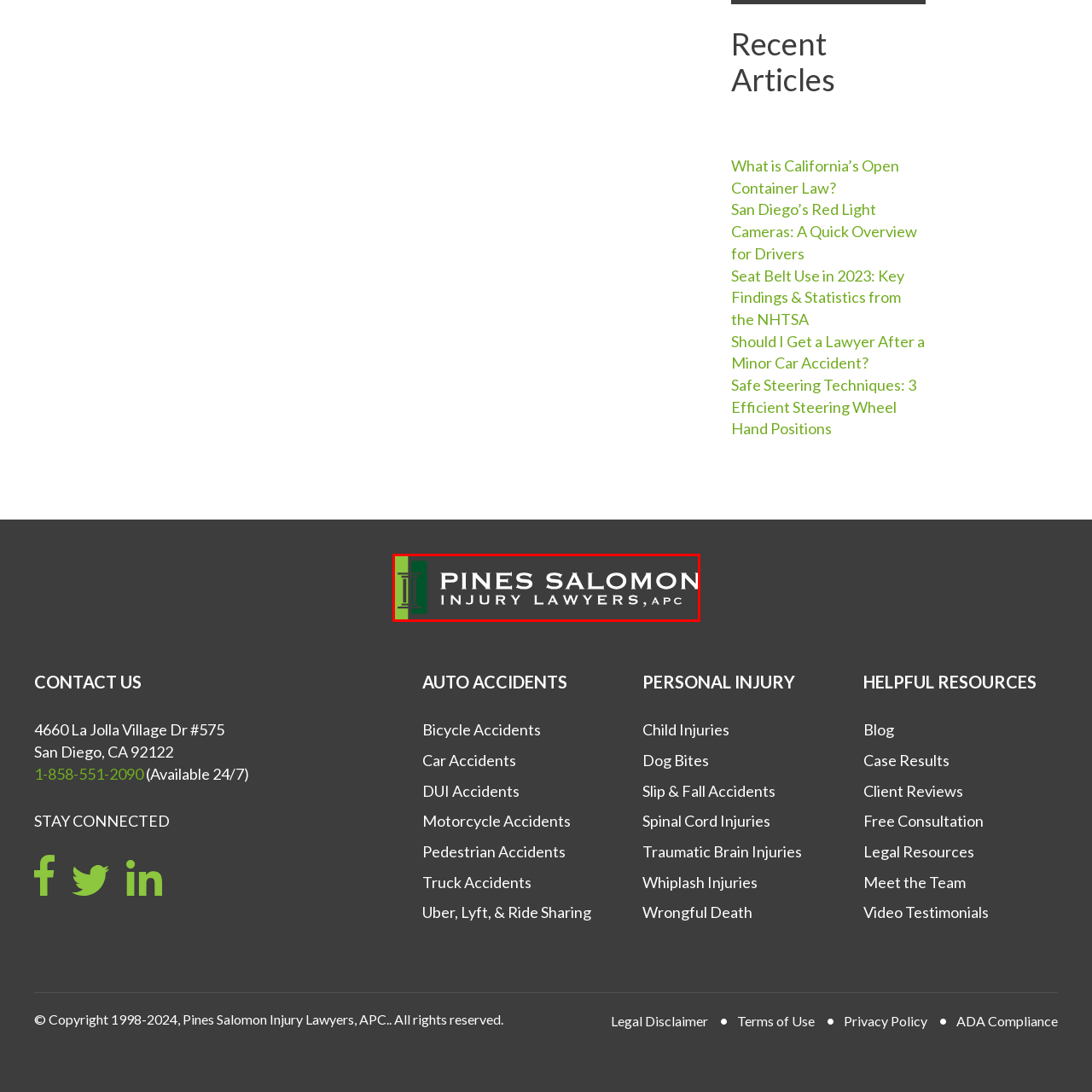What is the specialization of the firm?
Please analyze the image within the red bounding box and offer a comprehensive answer to the question.

The words 'INJURY LAWYERS, APC' are presented in a slightly smaller font beneath the firm's name, emphasizing the firm's specialization in personal injury law, which suggests that the firm provides dedicated legal services to clients in need of personal injury representation.